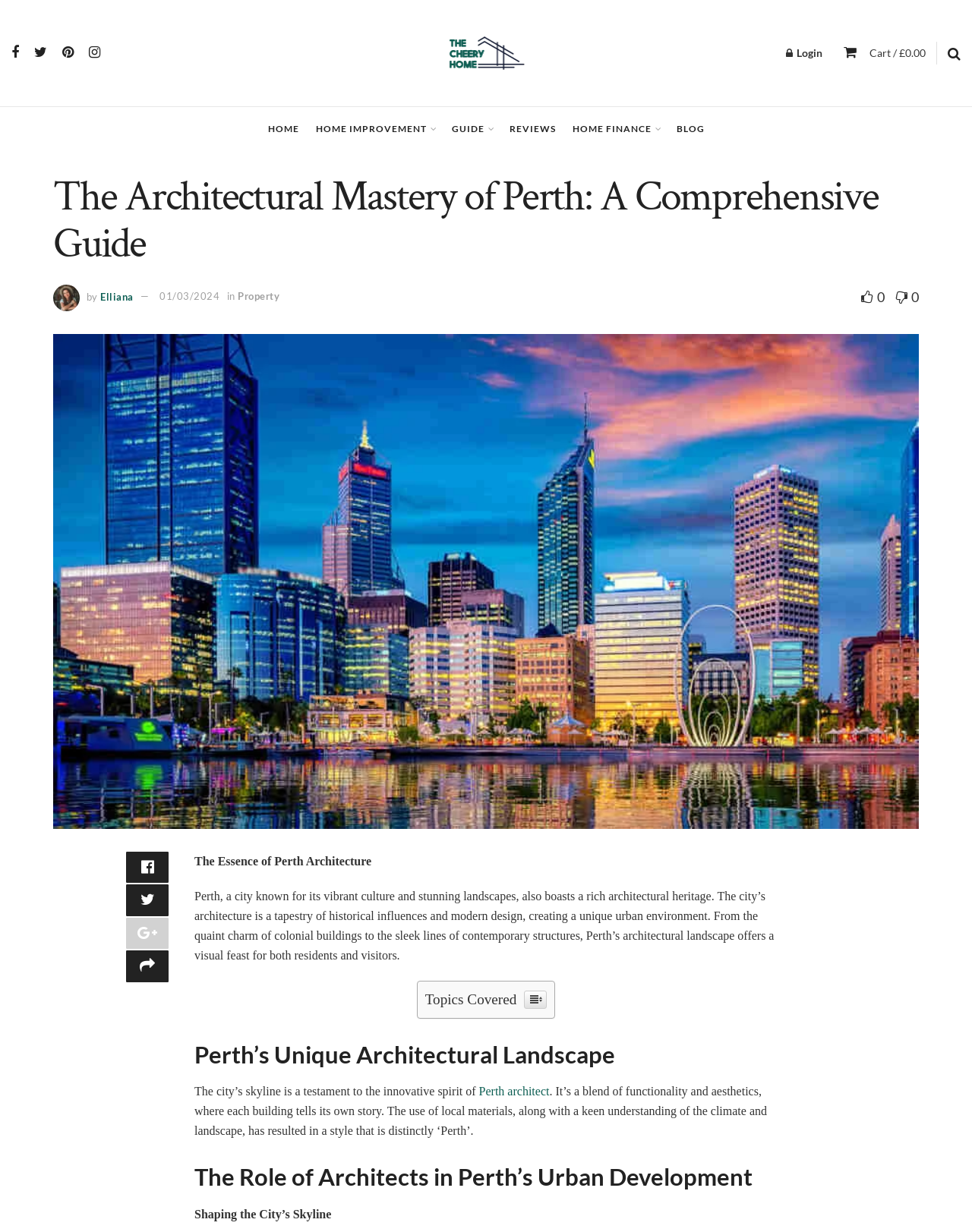Find the bounding box coordinates for the element that must be clicked to complete the instruction: "Contact Manchaca Road Animal Hospital". The coordinates should be four float numbers between 0 and 1, indicated as [left, top, right, bottom].

None